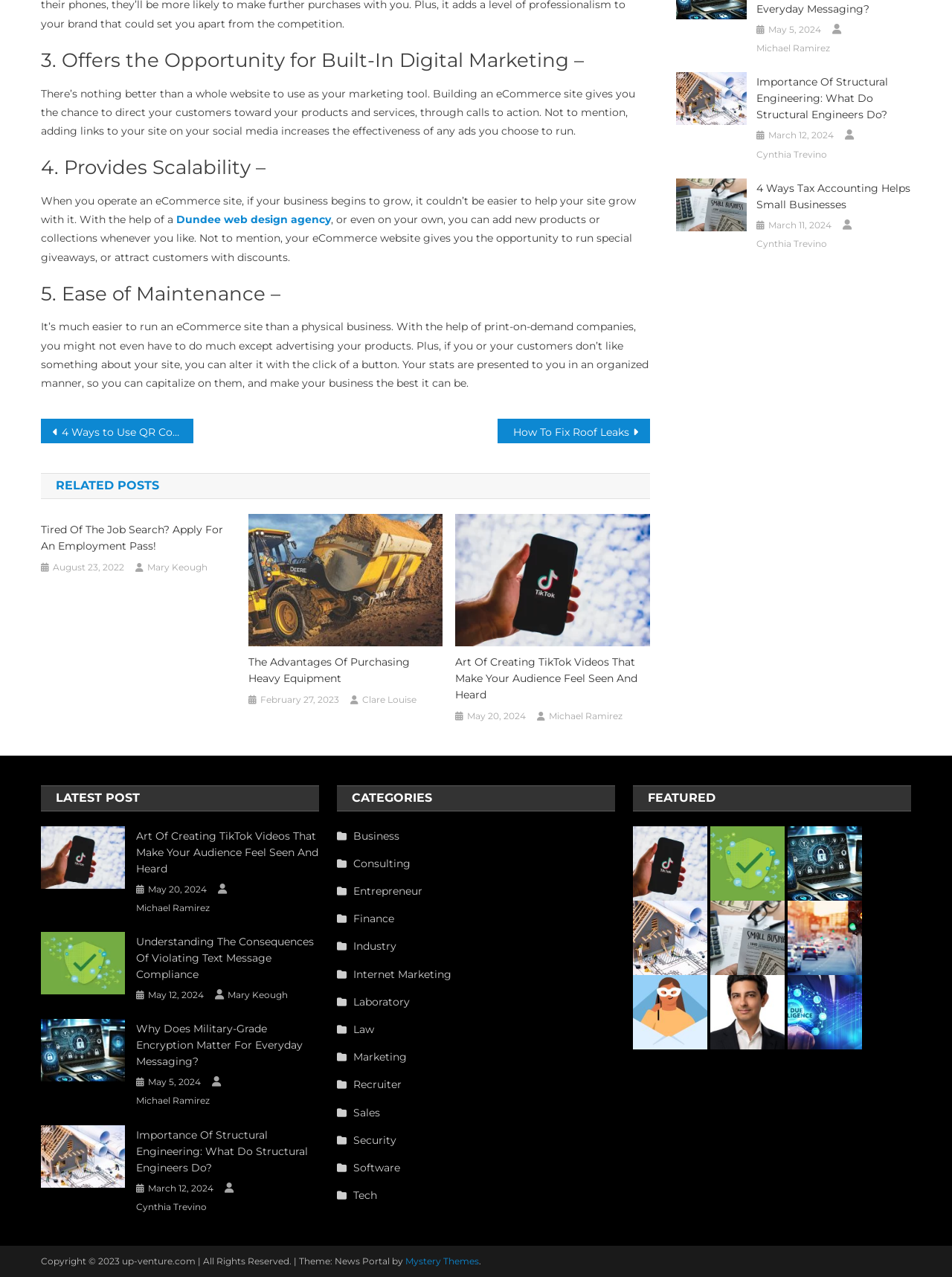What is the purpose of the 'CATEGORIES' section?
Look at the image and answer with only one word or phrase.

To categorize blog posts